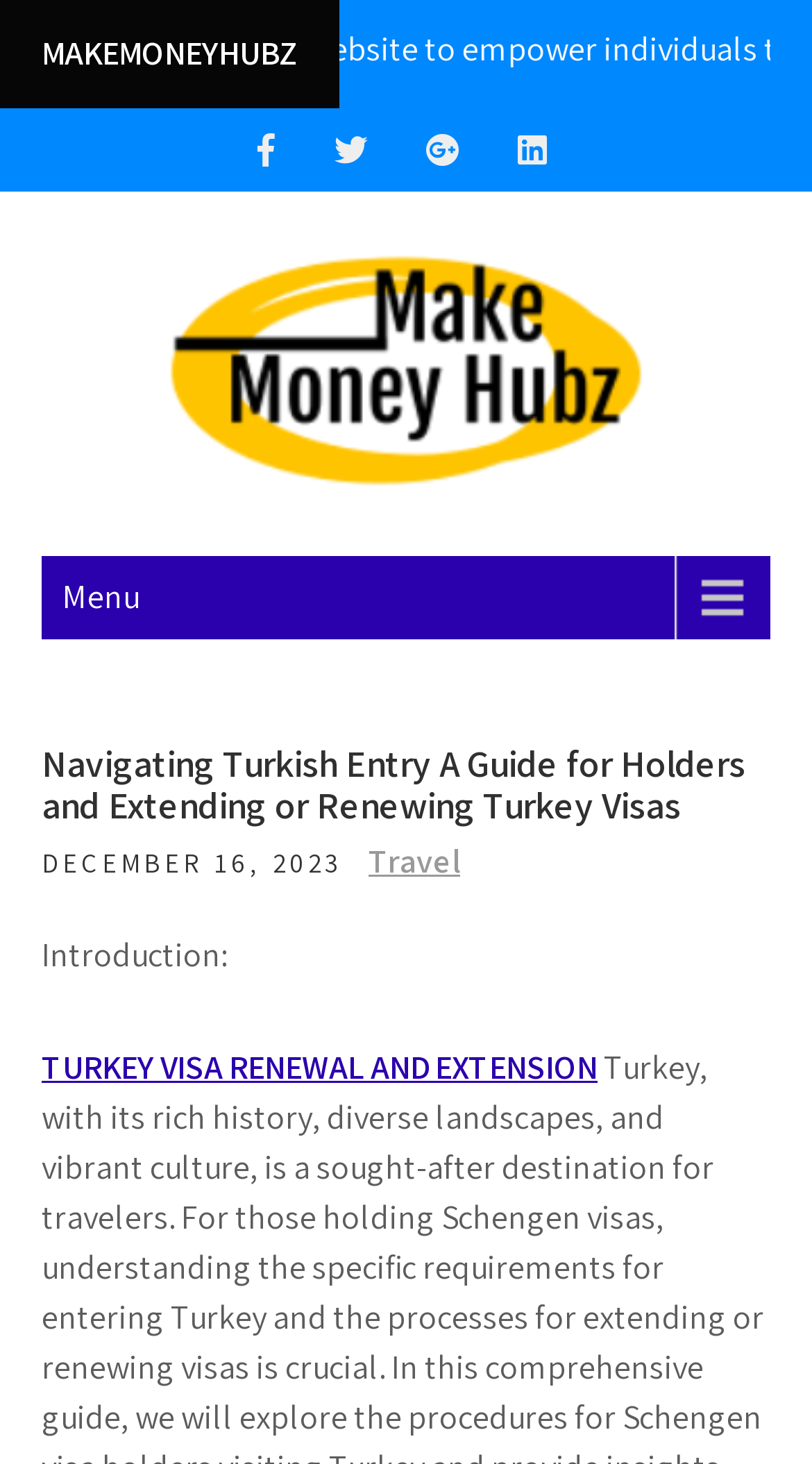Based on what you see in the screenshot, provide a thorough answer to this question: How many social media links are there?

There are four social media links located at the top-right corner of the webpage, represented by icons '', '', '', and ''.